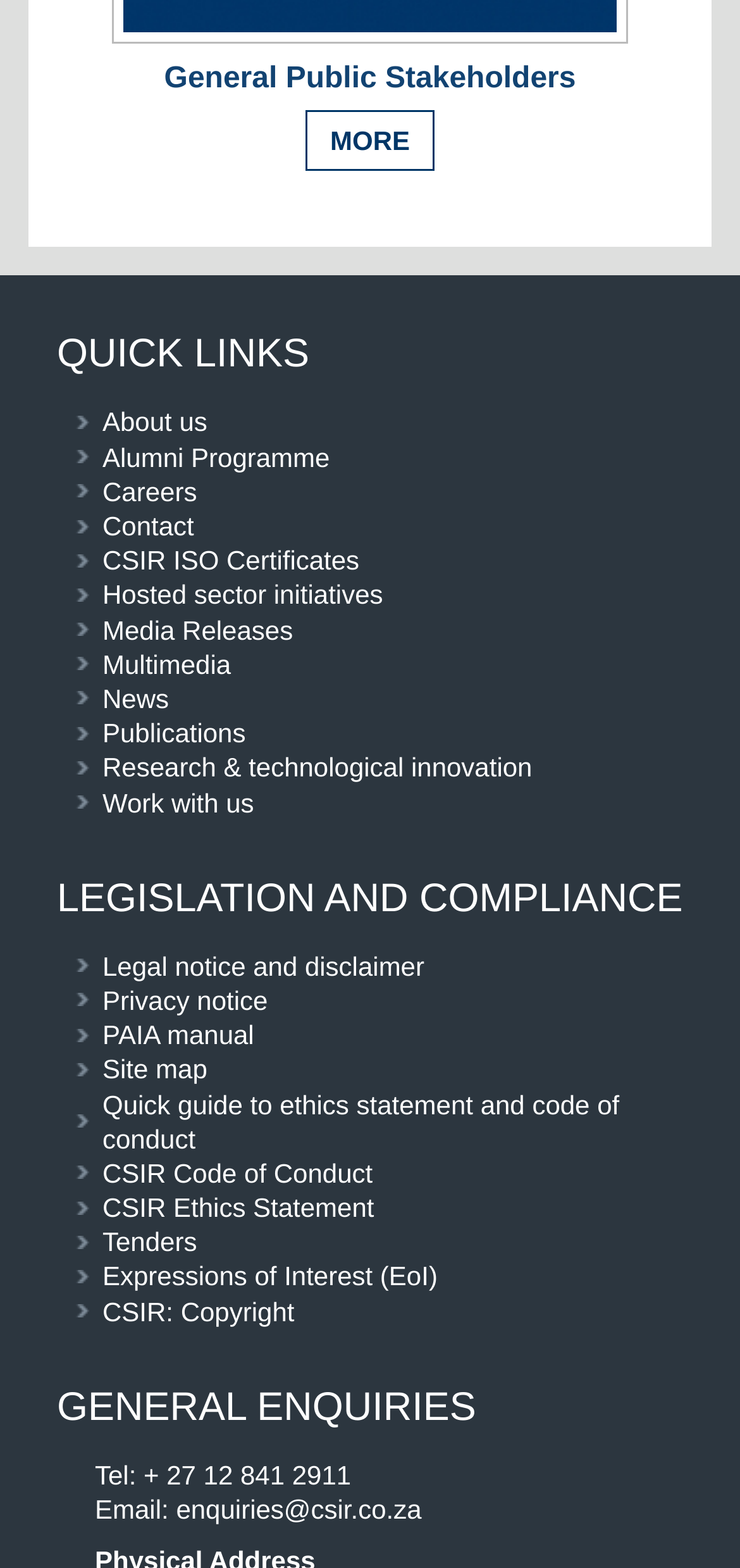Using the format (top-left x, top-left y, bottom-right x, bottom-right y), and given the element description, identify the bounding box coordinates within the screenshot: News

[0.103, 0.435, 0.923, 0.457]